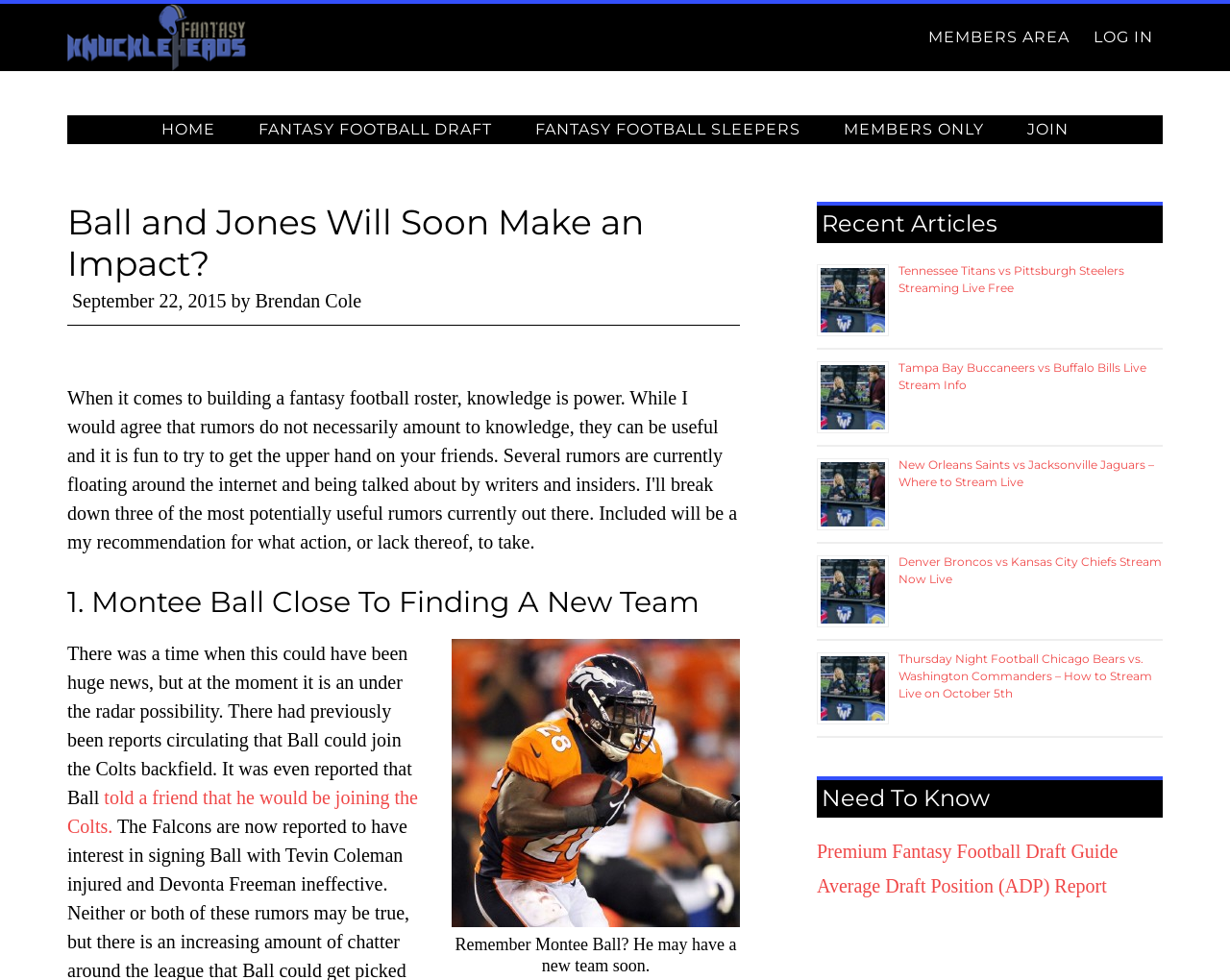Please specify the bounding box coordinates of the element that should be clicked to execute the given instruction: 'View recent article about Tennessee Titans vs Pittsburgh Steelers'. Ensure the coordinates are four float numbers between 0 and 1, expressed as [left, top, right, bottom].

[0.73, 0.268, 0.914, 0.301]